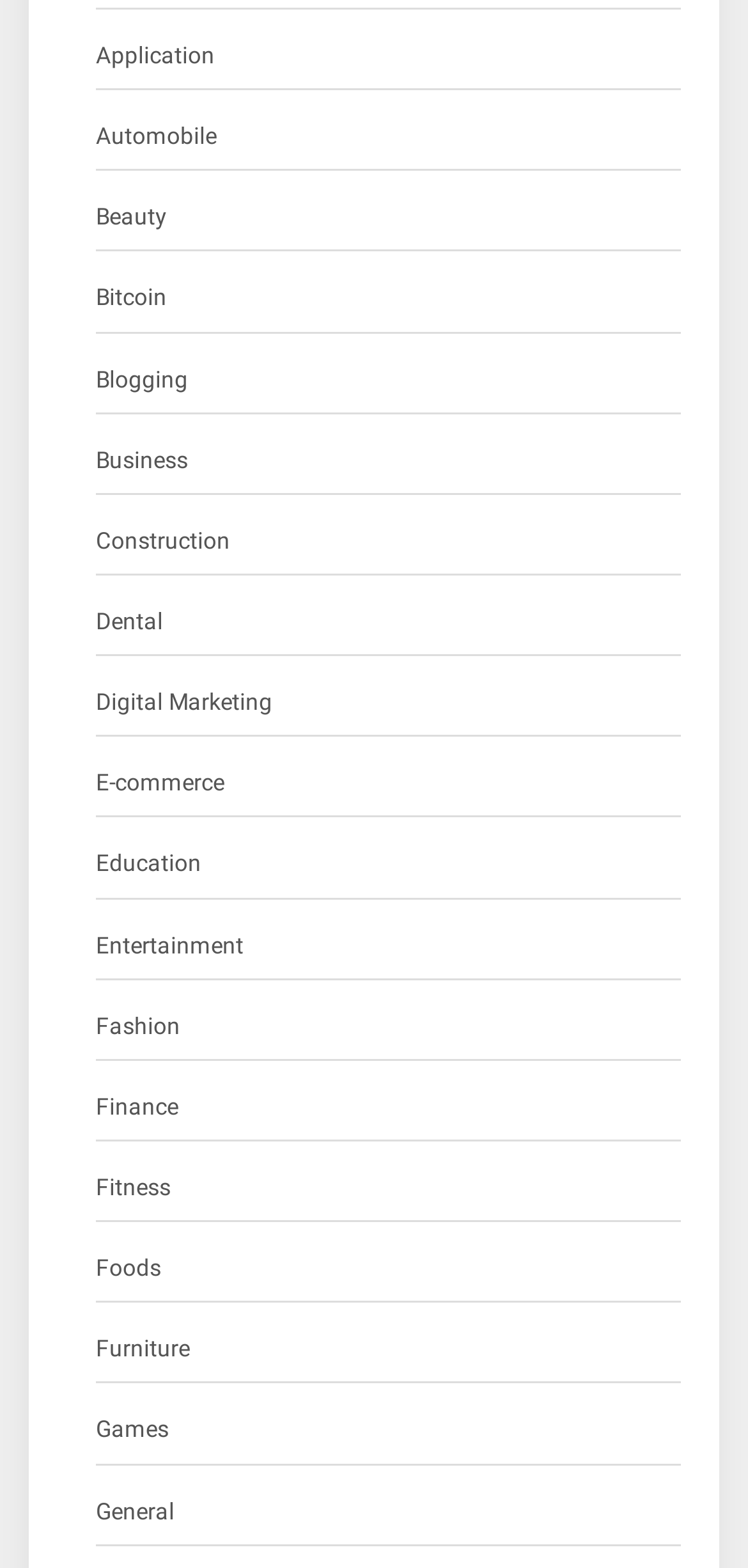Locate the bounding box of the UI element based on this description: "Entertainment". Provide four float numbers between 0 and 1 as [left, top, right, bottom].

[0.128, 0.59, 0.326, 0.616]